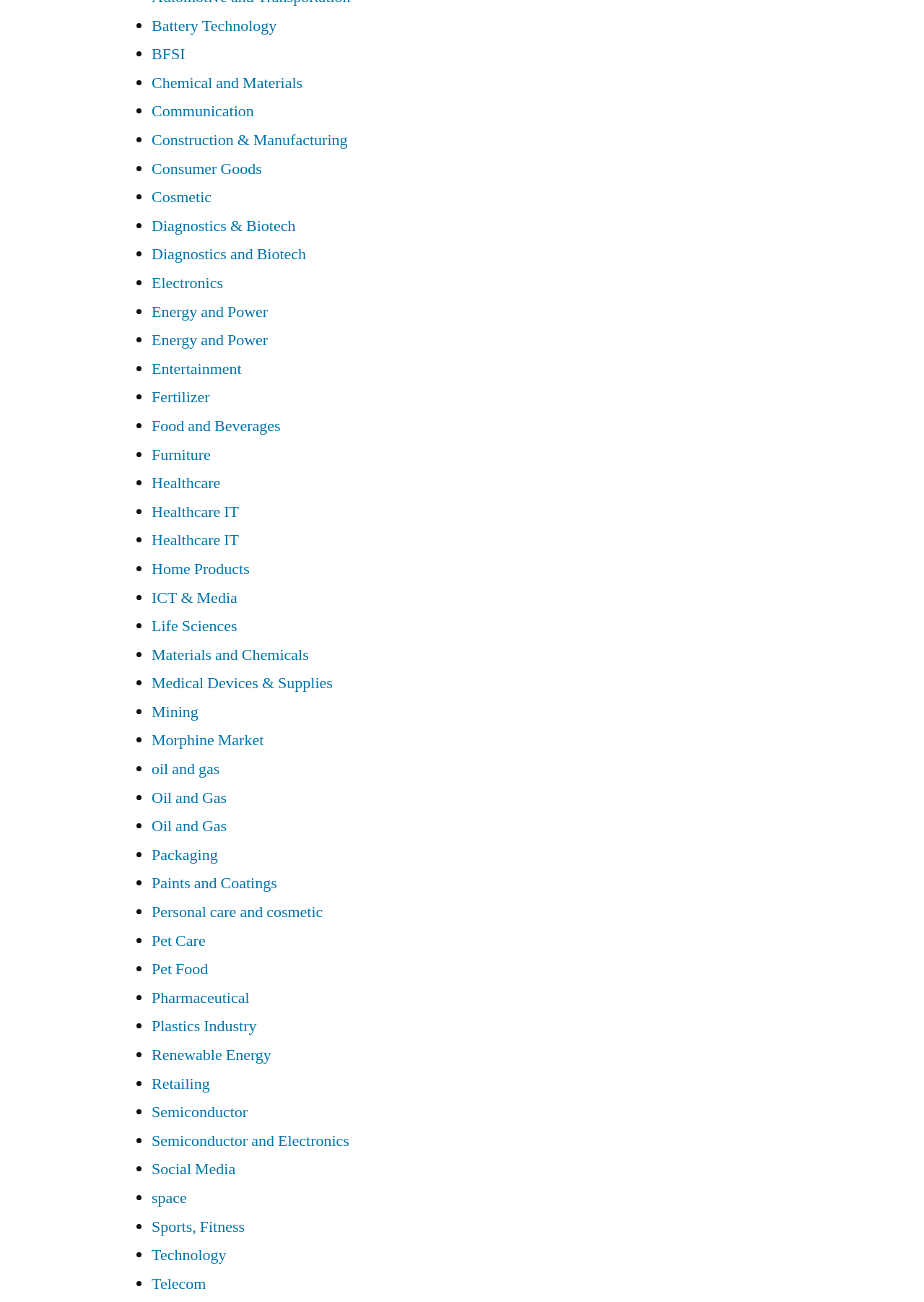Determine the bounding box coordinates of the region to click in order to accomplish the following instruction: "Click on Battery Technology". Provide the coordinates as four float numbers between 0 and 1, specifically [left, top, right, bottom].

[0.164, 0.012, 0.299, 0.028]